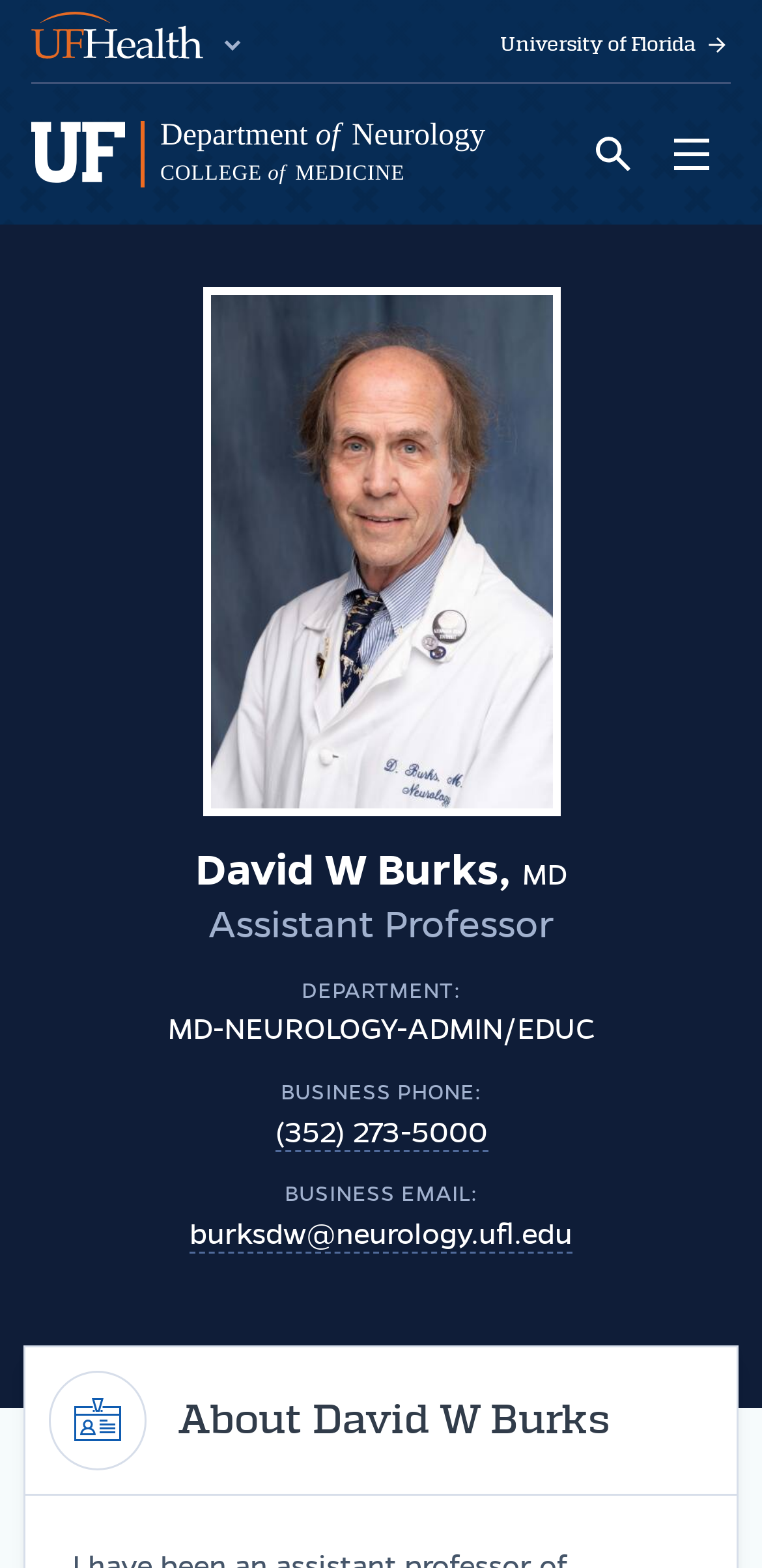Find the bounding box coordinates for the UI element that matches this description: "Open Main Menu".

[0.856, 0.073, 0.959, 0.123]